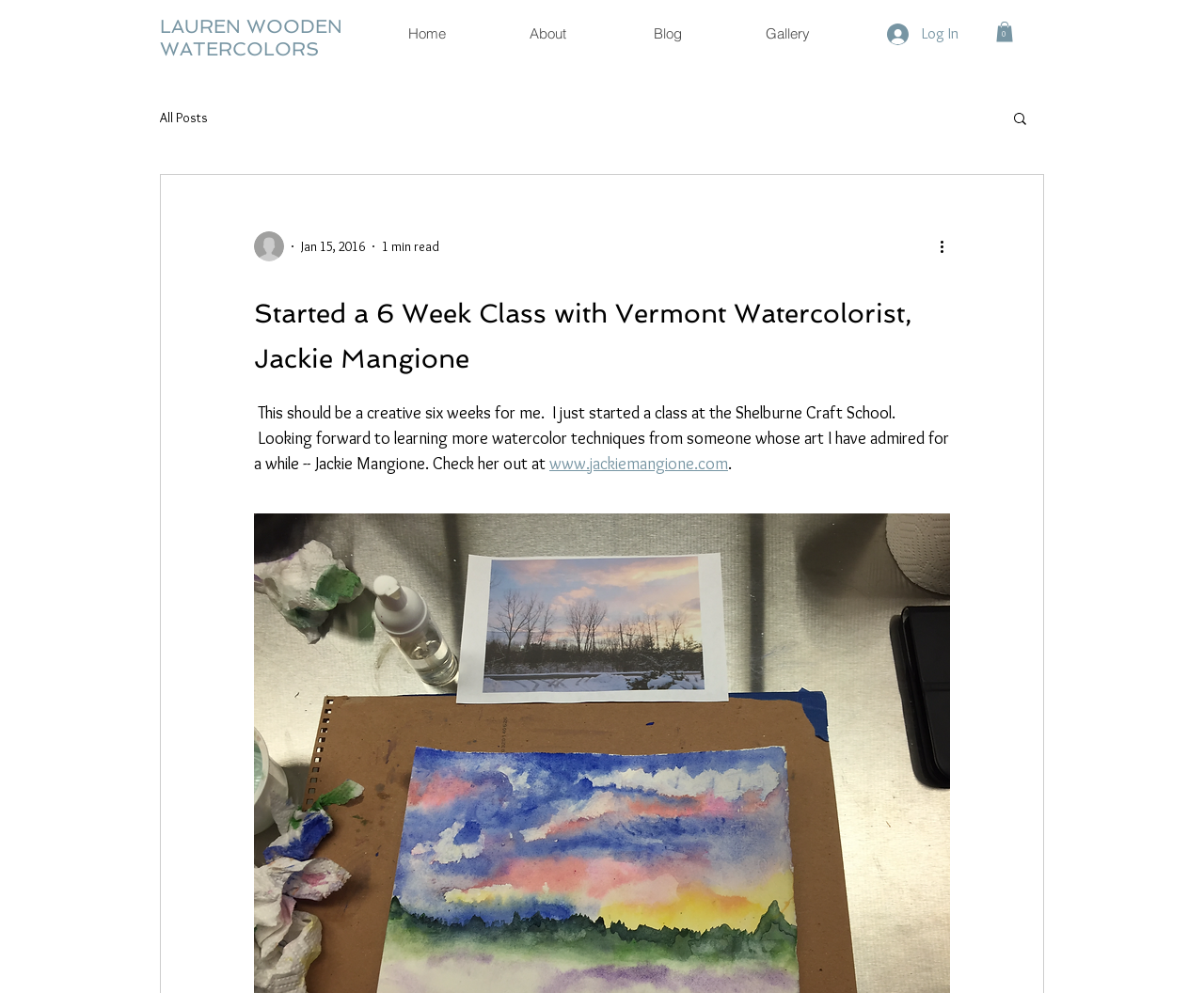Give a one-word or phrase response to the following question: What is the estimated reading time of the blog post?

1 min